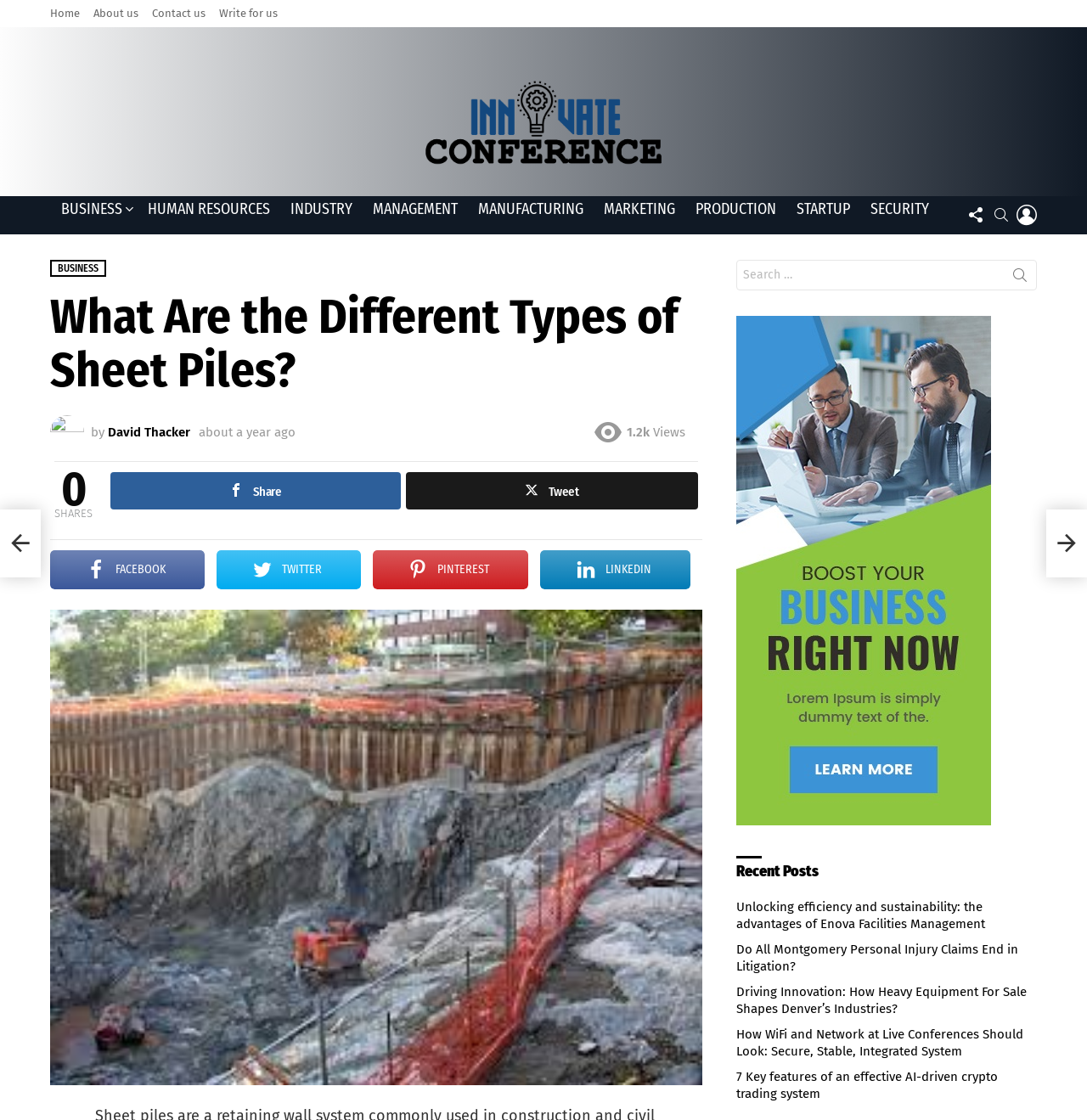Please provide the bounding box coordinates for the element that needs to be clicked to perform the instruction: "Login to the website". The coordinates must consist of four float numbers between 0 and 1, formatted as [left, top, right, bottom].

[0.935, 0.177, 0.954, 0.207]